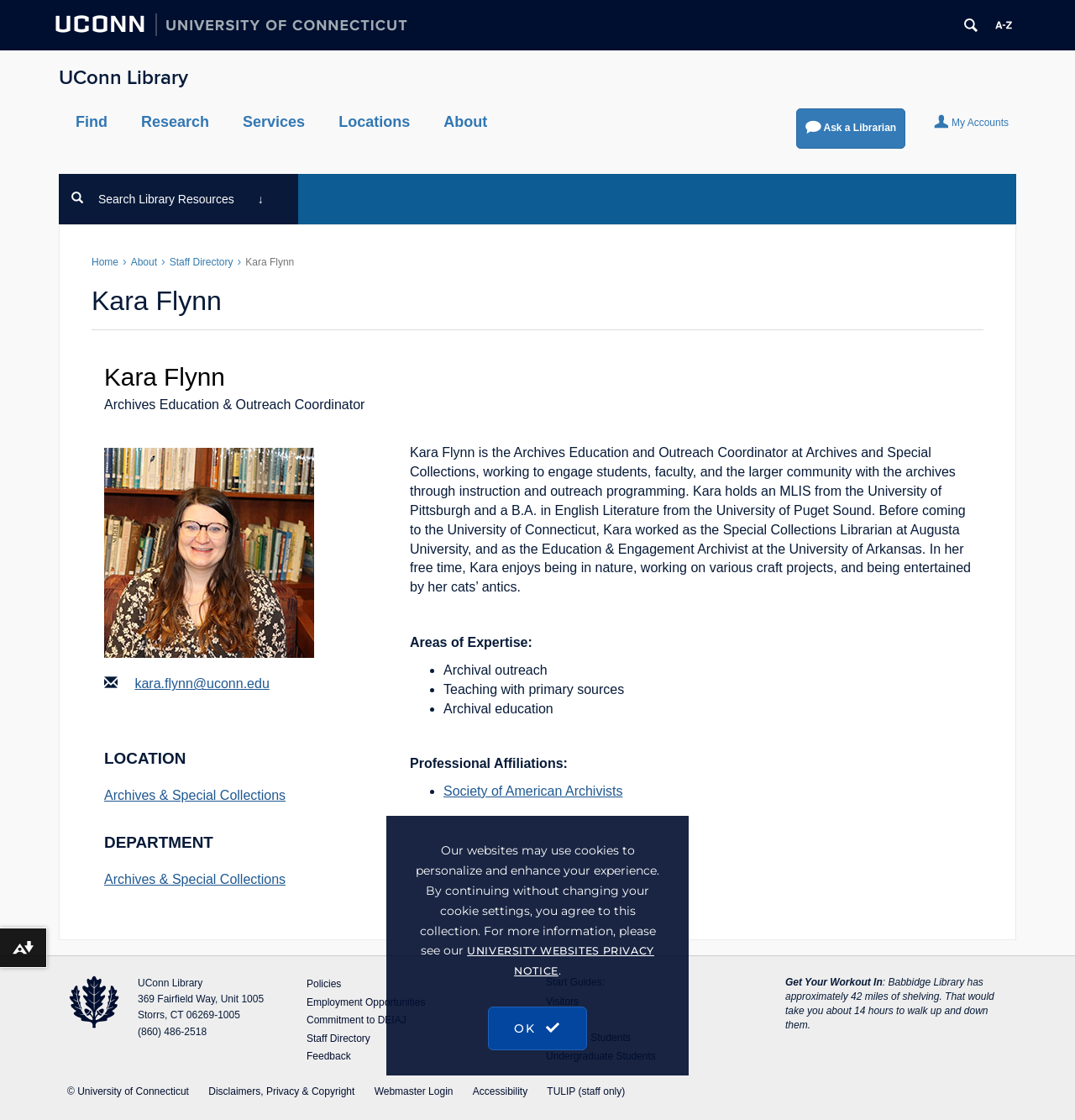Refer to the screenshot and answer the following question in detail:
What is the location of the Archives & Special Collections?

Although Kara Flynn's location is mentioned as 'Archives & Special Collections', the exact location of the Archives & Special Collections is not specified on the webpage.